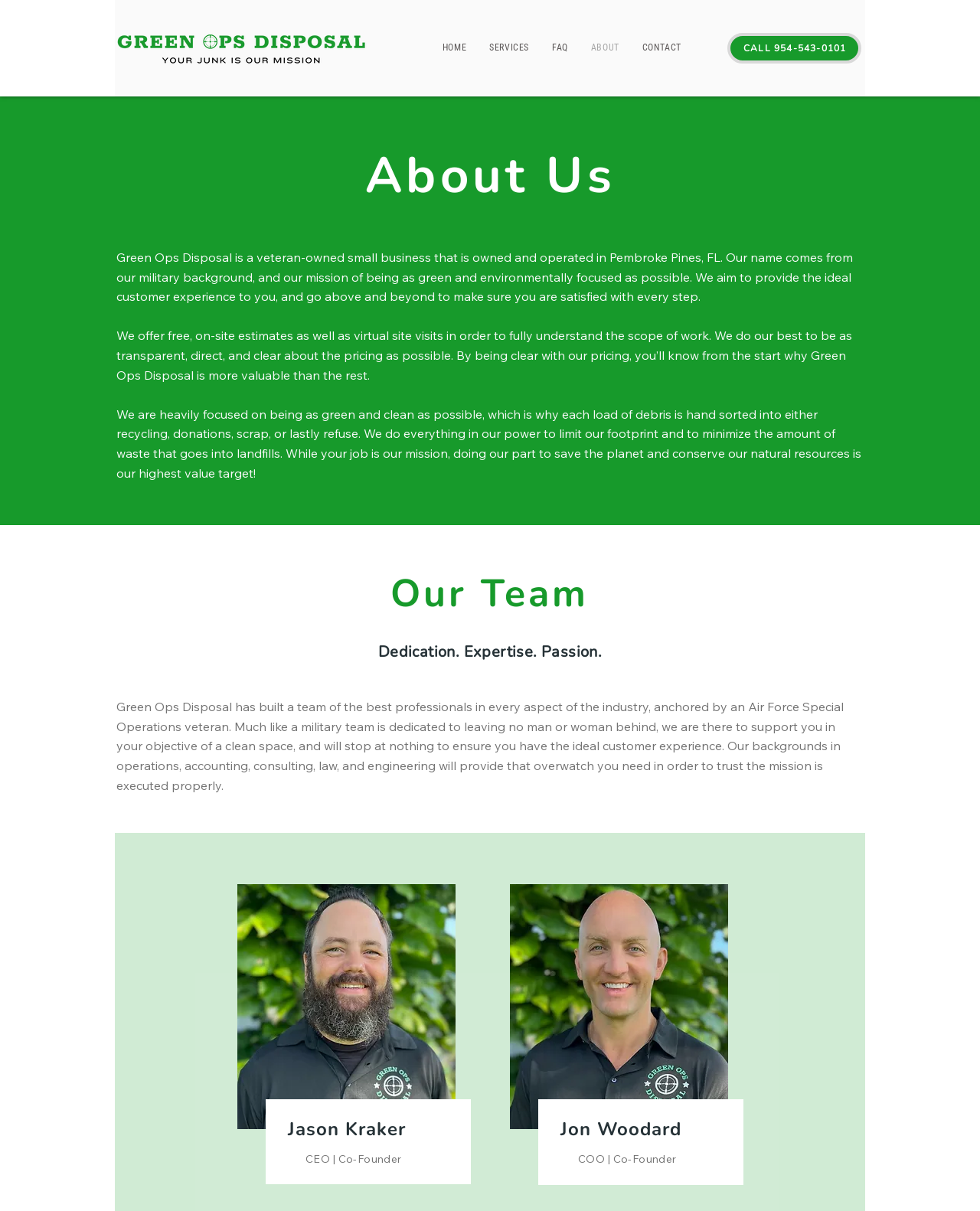What is the company's mission?
Using the details shown in the screenshot, provide a comprehensive answer to the question.

The company's mission is mentioned in the static text 'We aim to provide the ideal customer experience to you, and go above and beyond to make sure you are satisfied with every step. We are heavily focused on being as green and clean as possible...' which is located below the 'About Us' heading.